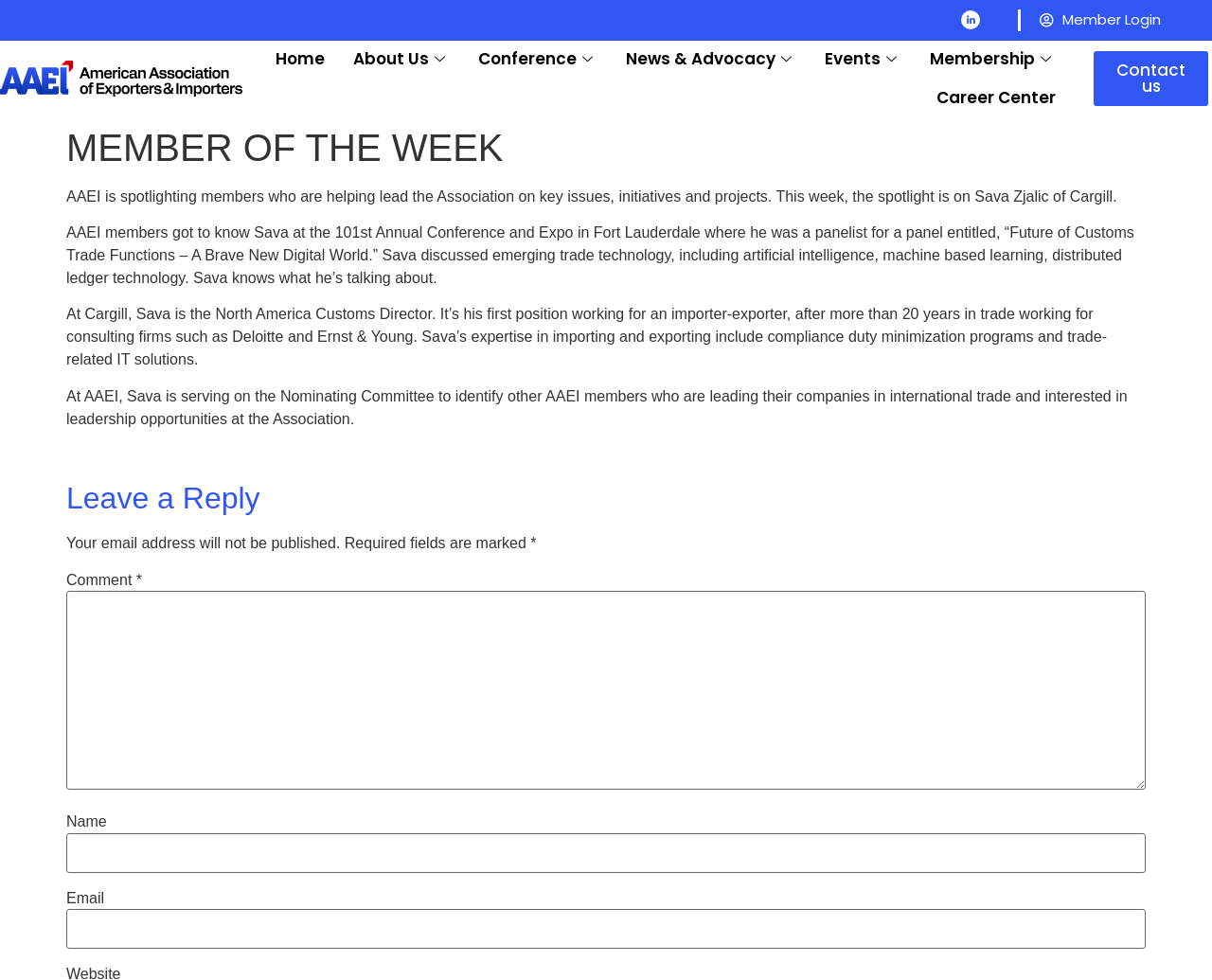Please provide a brief answer to the following inquiry using a single word or phrase:
What is the name of the conference where Sava was a panelist?

101st Annual Conference and Expo